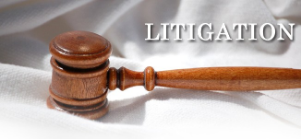Craft a detailed explanation of the image.

The image features a close-up of a traditional wooden gavel, symbolizing the concept of litigation. The gavel, placed on a soft, light-colored fabric, signifies authority and the judicial process, which is often associated with legal disputes and resolutions. The word "LITIGATION" is prominently displayed in bold text beside the gavel, emphasizing the focus on legal proceedings. This visual representation encapsulates the challenges and intricacies of the legal field, highlighting the importance of skilled representation in complex commercial disputes and the legal implications involved in such processes.